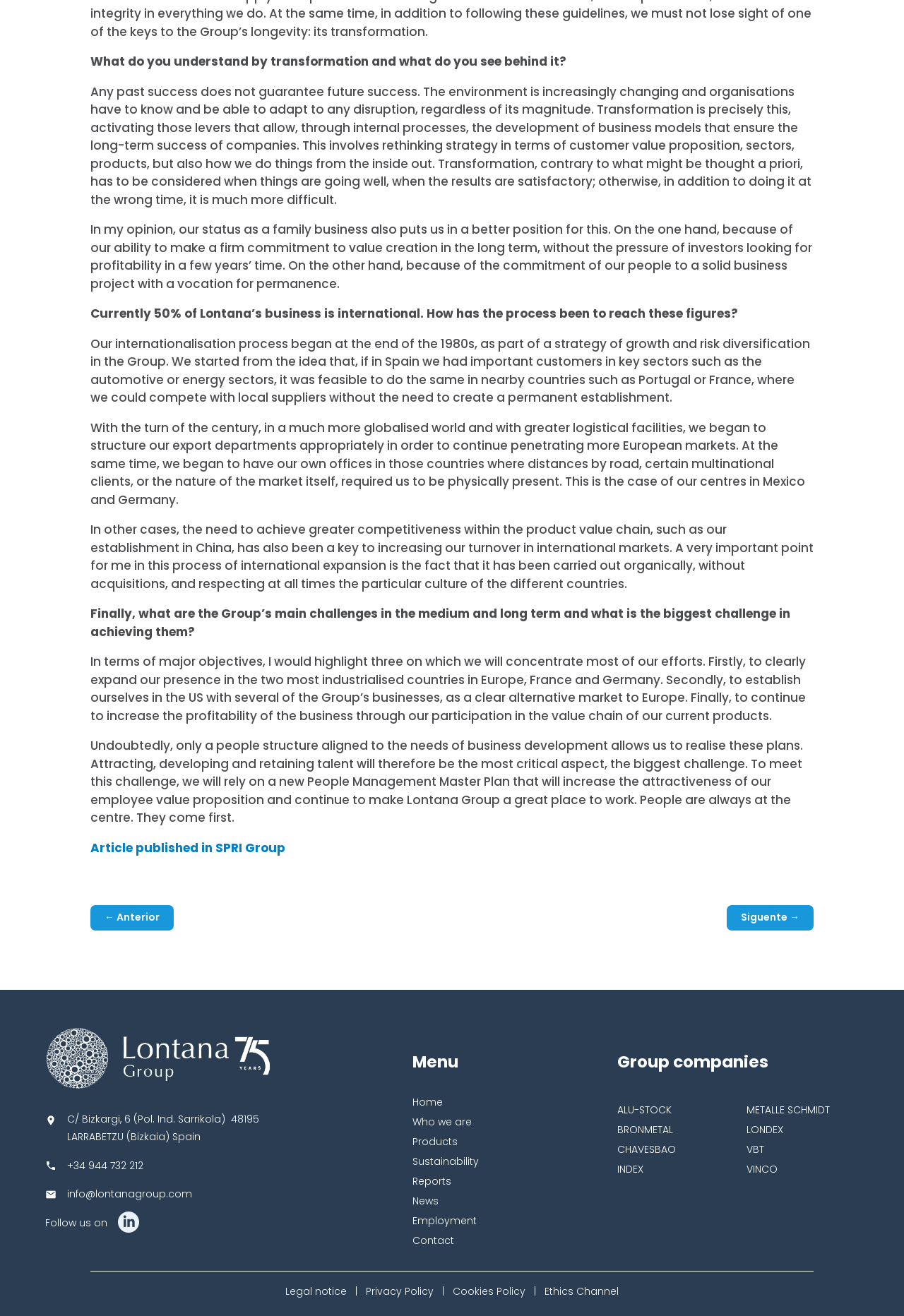Analyze the image and provide a detailed answer to the question: What is the biggest challenge in achieving the company's objectives?

The text states that 'Undoubtedly, only a people structure aligned to the needs of business development allows us to realise these plans. Attracting, developing and retaining talent will therefore be the most critical aspect, the biggest challenge.' This indicates that the biggest challenge is attracting and retaining talent.